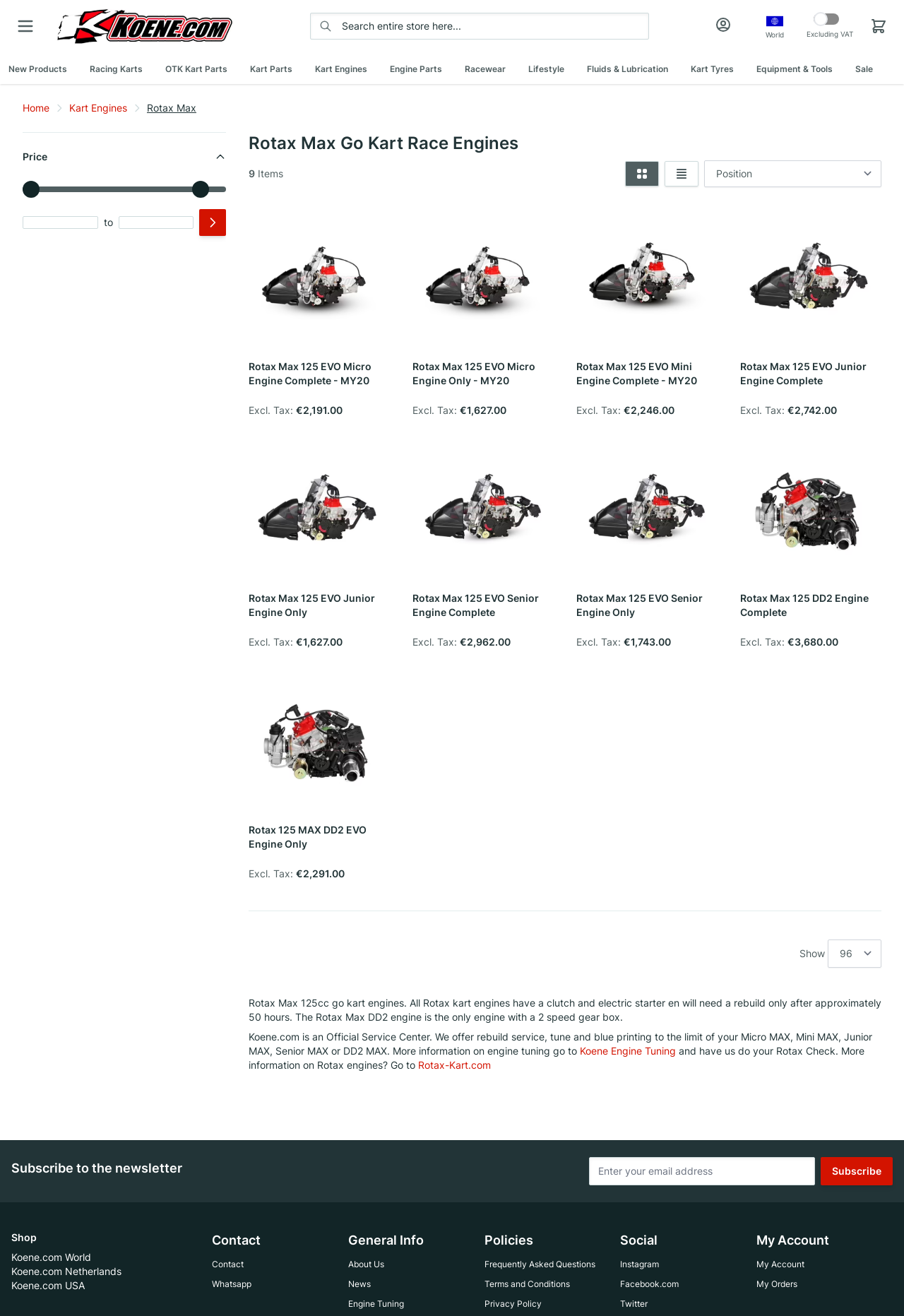Locate the bounding box coordinates of the element that needs to be clicked to carry out the instruction: "Search for something". The coordinates should be given as four float numbers ranging from 0 to 1, i.e., [left, top, right, bottom].

[0.343, 0.01, 0.718, 0.03]